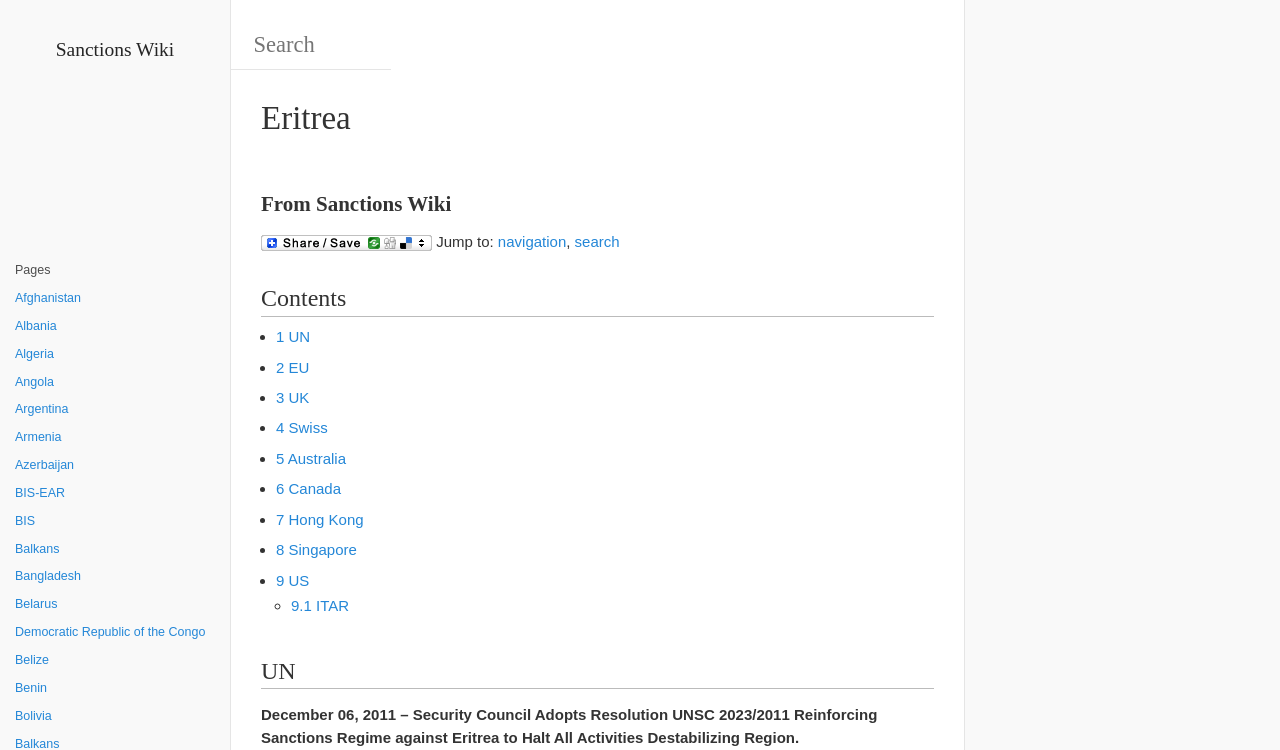Determine the bounding box coordinates for the area that should be clicked to carry out the following instruction: "Go to Afghanistan page".

[0.0, 0.38, 0.18, 0.417]